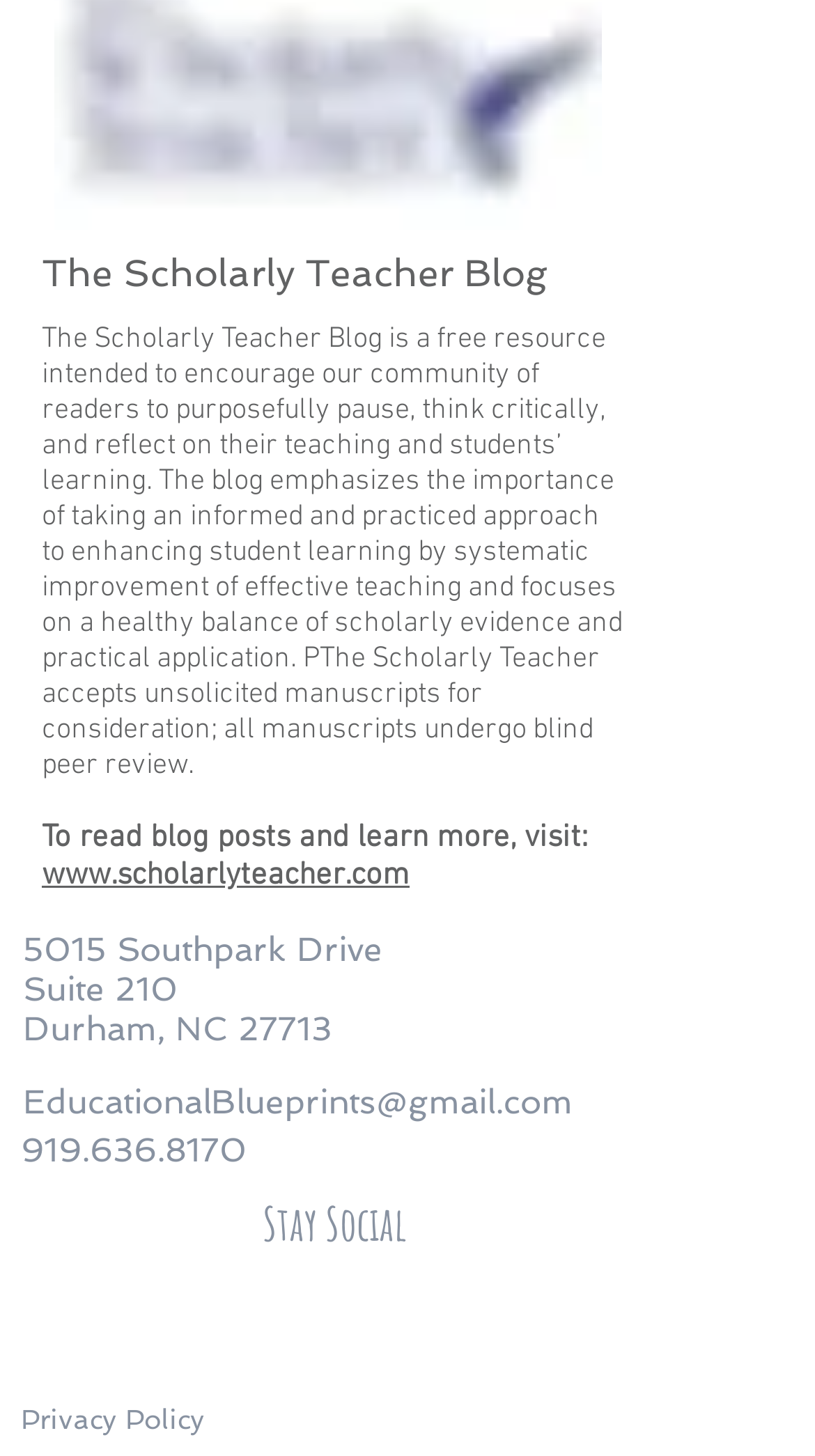Locate the bounding box coordinates of the area you need to click to fulfill this instruction: 'Click the 'Home' link'. The coordinates must be in the form of four float numbers ranging from 0 to 1: [left, top, right, bottom].

None